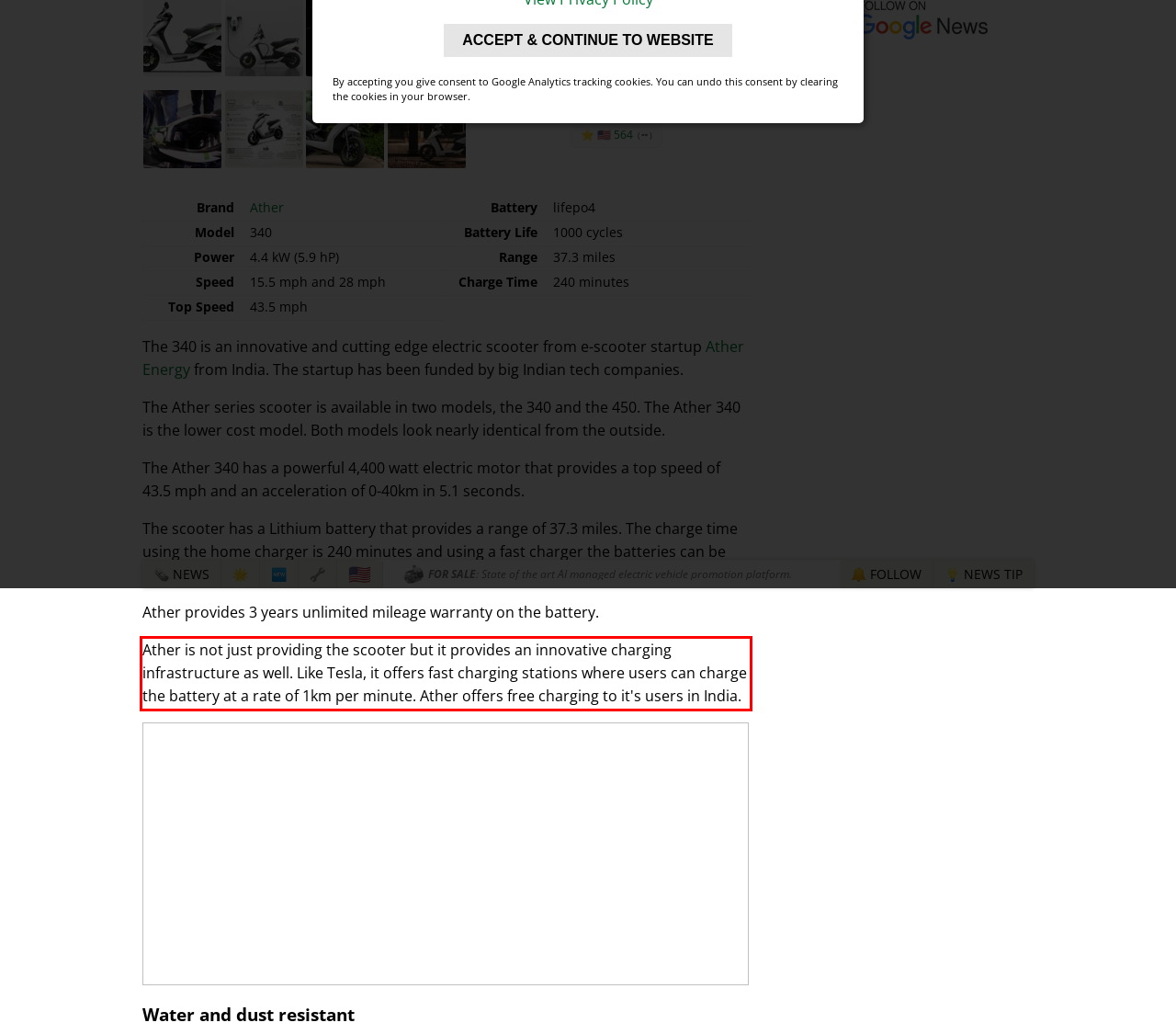Look at the provided screenshot of the webpage and perform OCR on the text within the red bounding box.

Ather is not just providing the scooter but it provides an innovative charging infrastructure as well. Like Tesla, it offers fast charging stations where users can charge the battery at a rate of 1km per minute. Ather offers free charging to it's users in India.